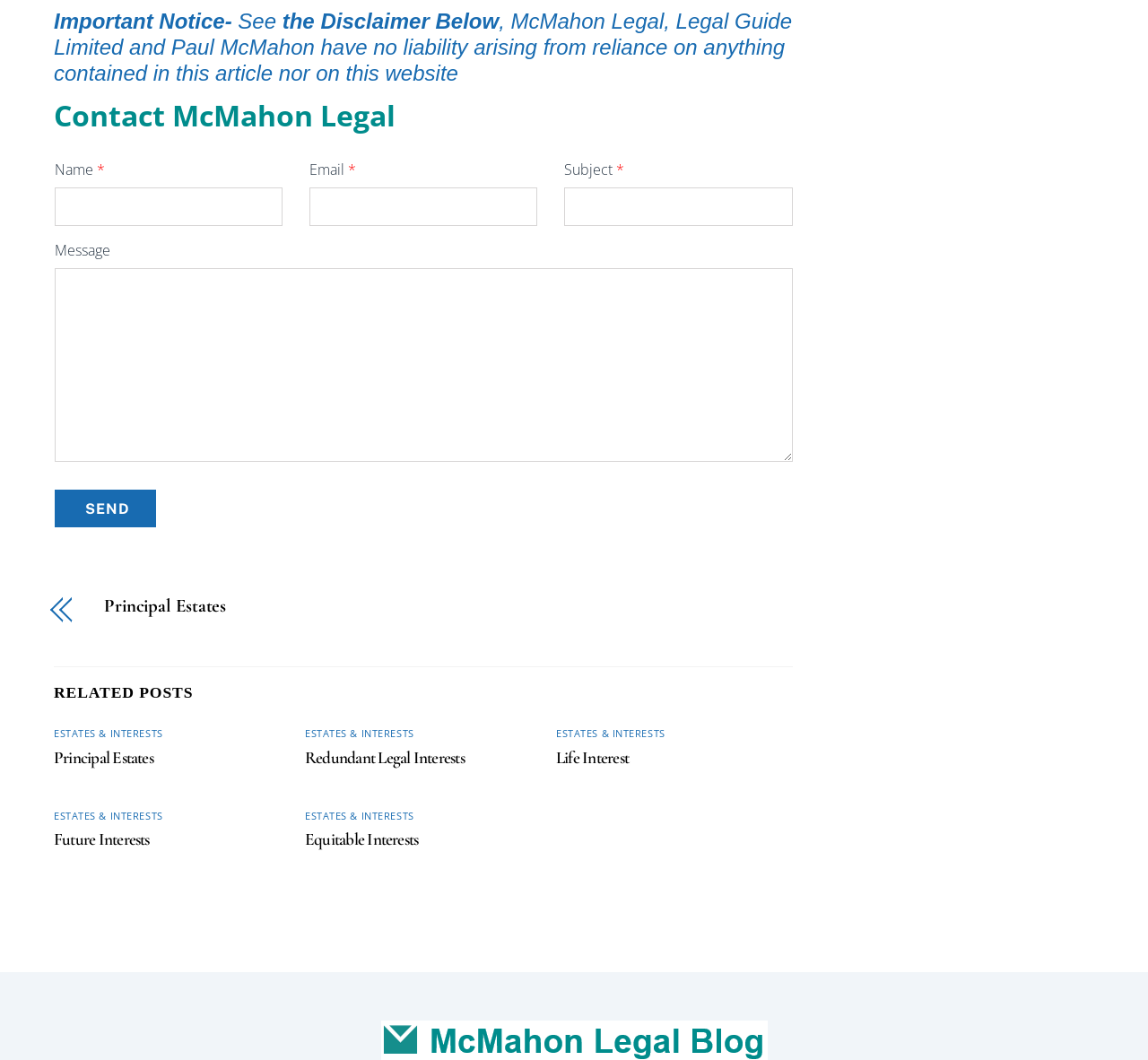Show me the bounding box coordinates of the clickable region to achieve the task as per the instruction: "Click the 'Contact McMahon Legal' link".

[0.047, 0.097, 0.351, 0.125]